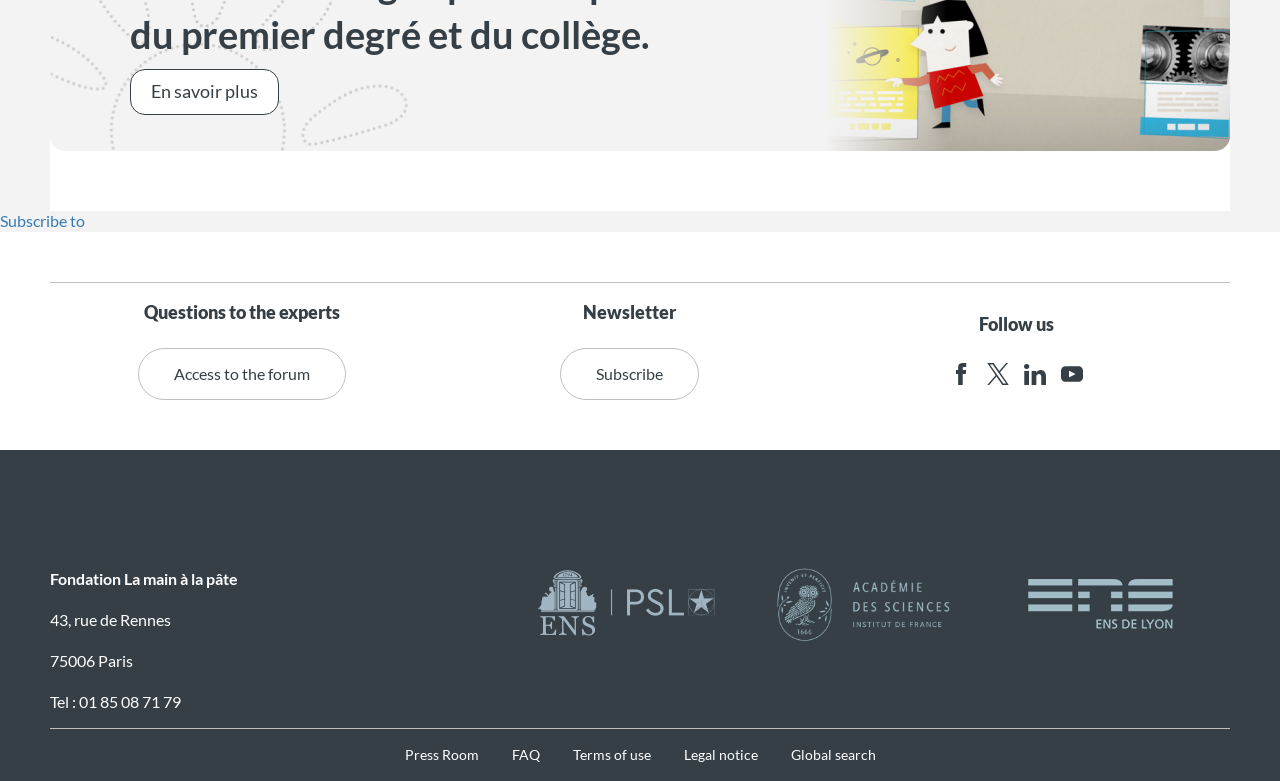Locate the bounding box coordinates of the element that should be clicked to fulfill the instruction: "Follow us on Facebook".

[0.743, 0.441, 0.76, 0.516]